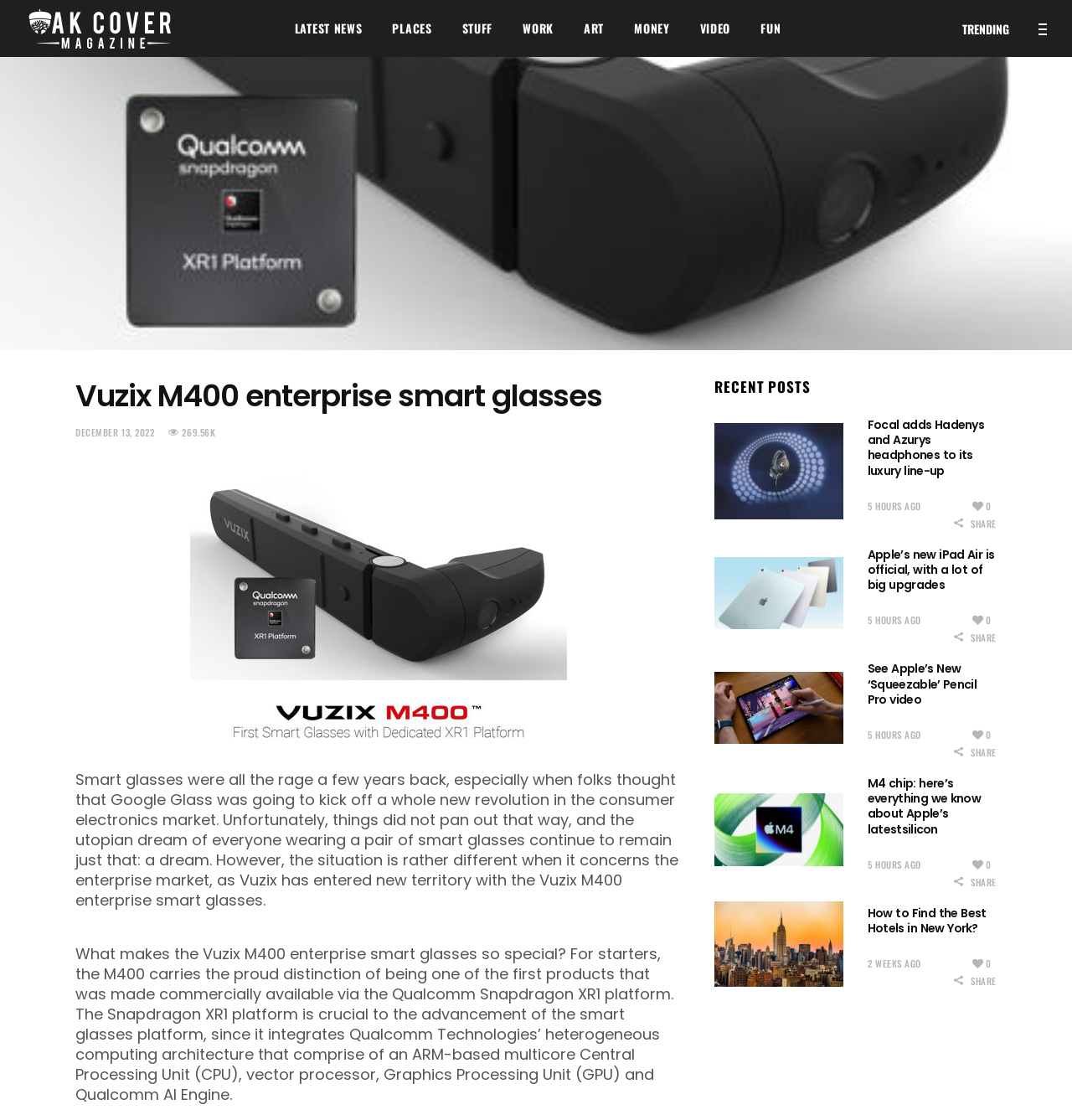Identify the bounding box coordinates of the specific part of the webpage to click to complete this instruction: "Read the latest news".

[0.261, 0.0, 0.352, 0.051]